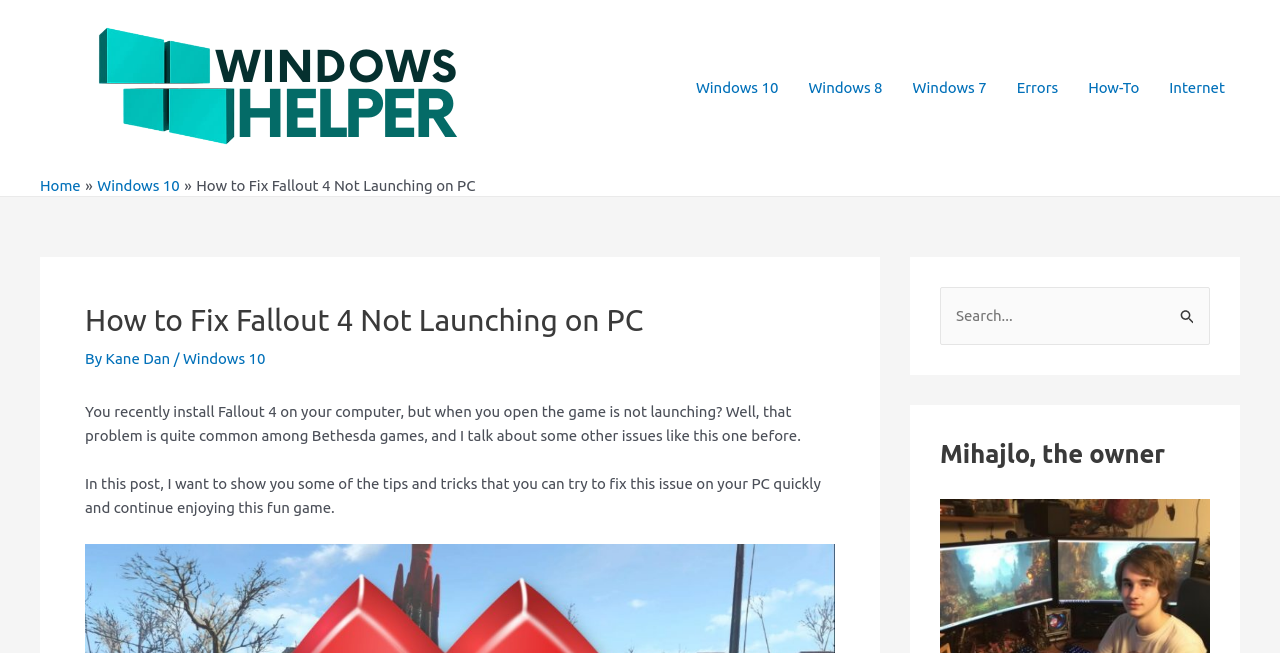What is the category of the 'Errors' link?
Please answer the question with a detailed response using the information from the screenshot.

The 'Errors' link is part of the site navigation, and it is categorized under Windows, along with other links such as 'Windows 10', 'Windows 8', and 'Windows 7'.